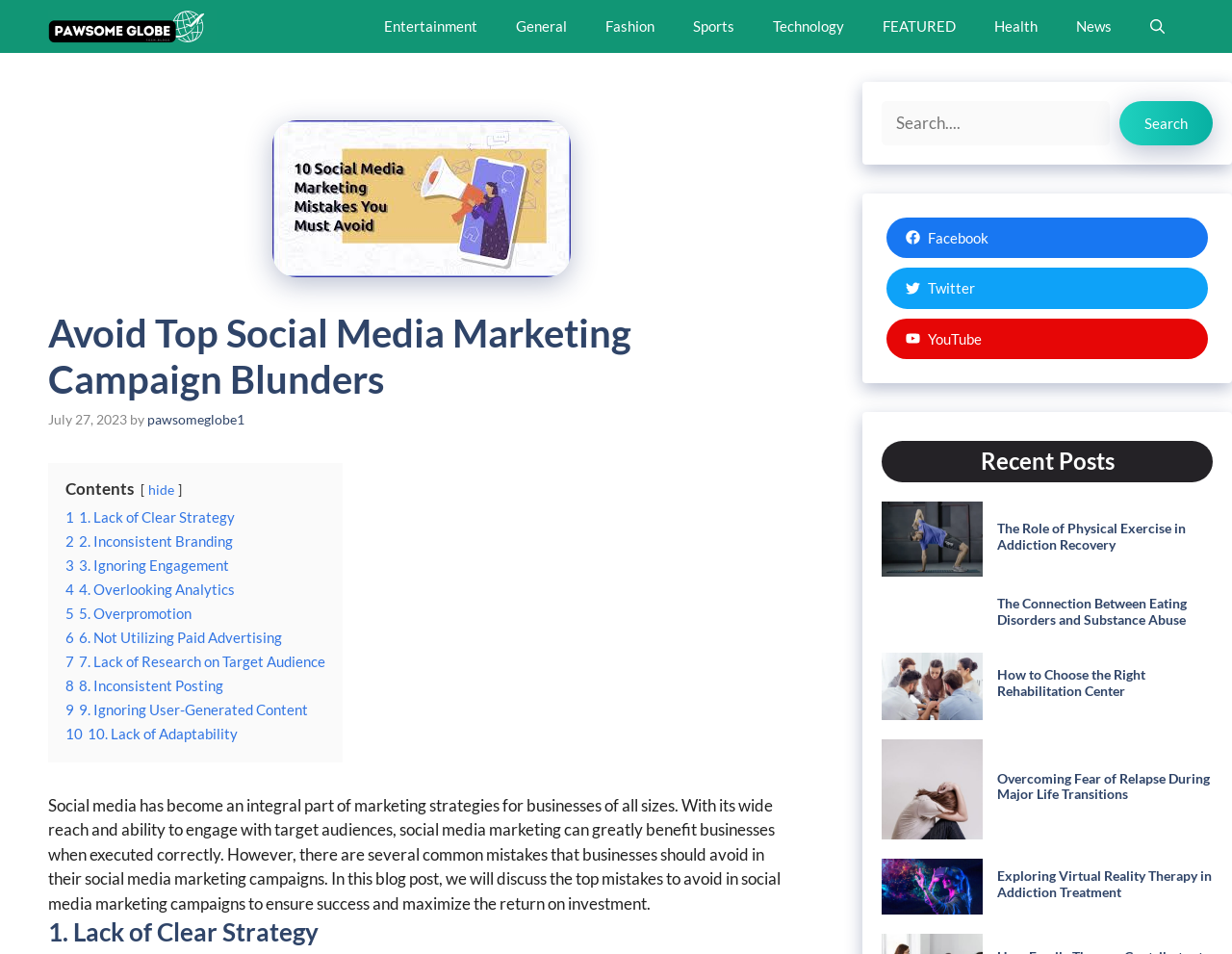How many links are in the primary navigation?
Please provide a comprehensive and detailed answer to the question.

I counted the links in the primary navigation section, which are 'Pawsome Globe', 'Entertainment', 'General', 'Fashion', 'Sports', 'Technology', 'FEATURED', 'Health', and 'News', totaling 9 links.